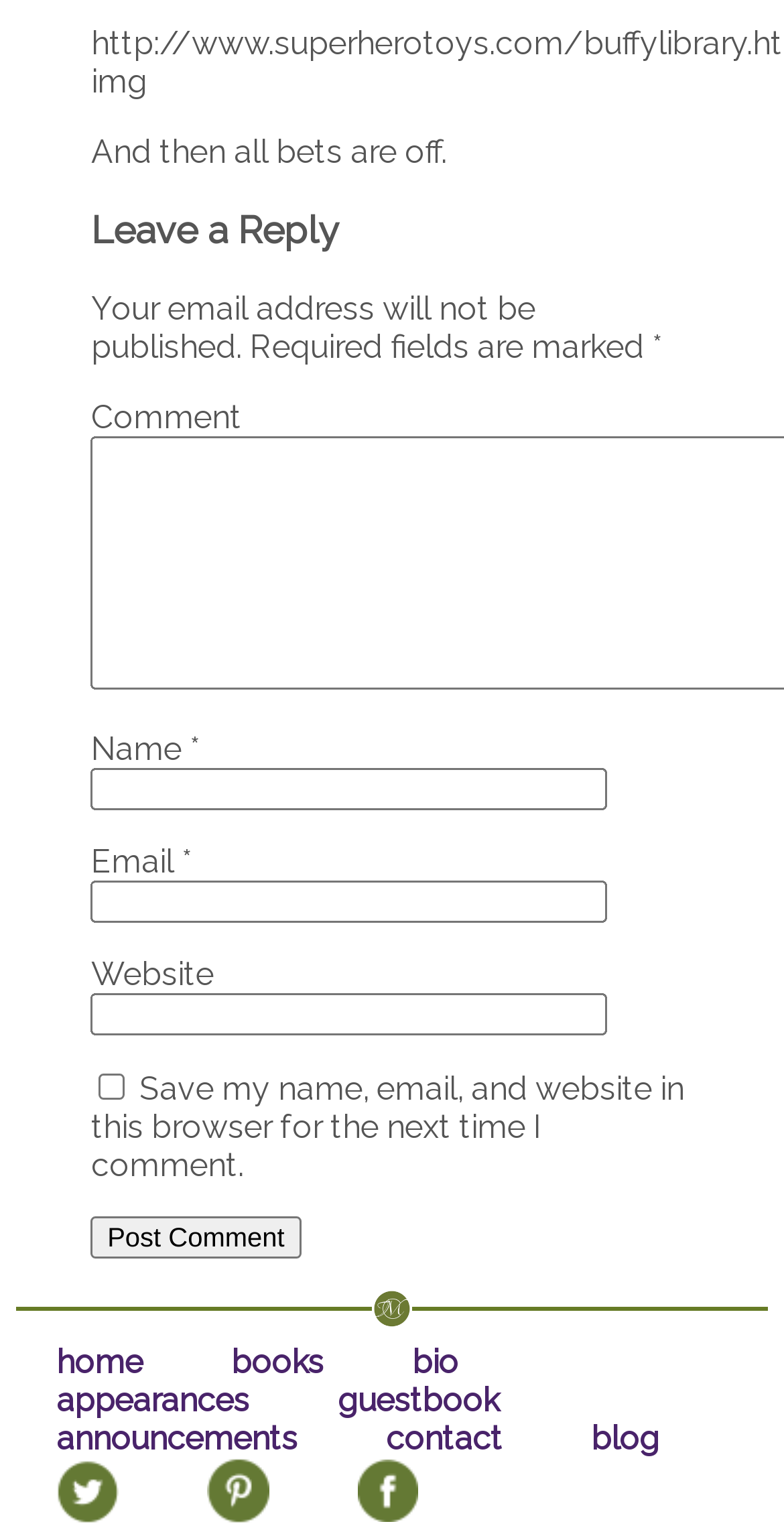Identify the bounding box coordinates of the element to click to follow this instruction: 'Type your email'. Ensure the coordinates are four float values between 0 and 1, provided as [left, top, right, bottom].

[0.116, 0.572, 0.775, 0.599]